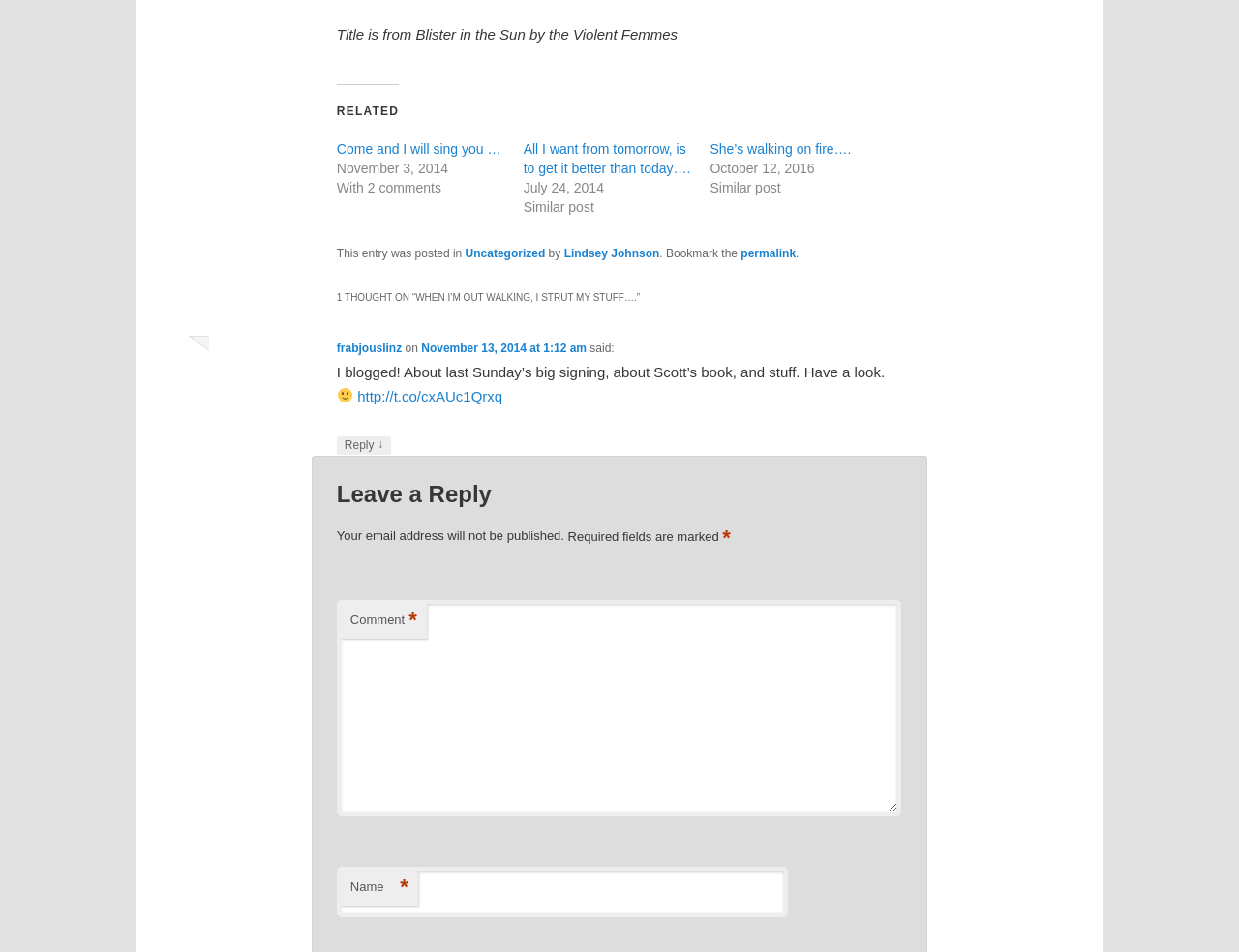Please identify the coordinates of the bounding box that should be clicked to fulfill this instruction: "Click on the link 'Come and I will sing you …'".

[0.272, 0.148, 0.404, 0.164]